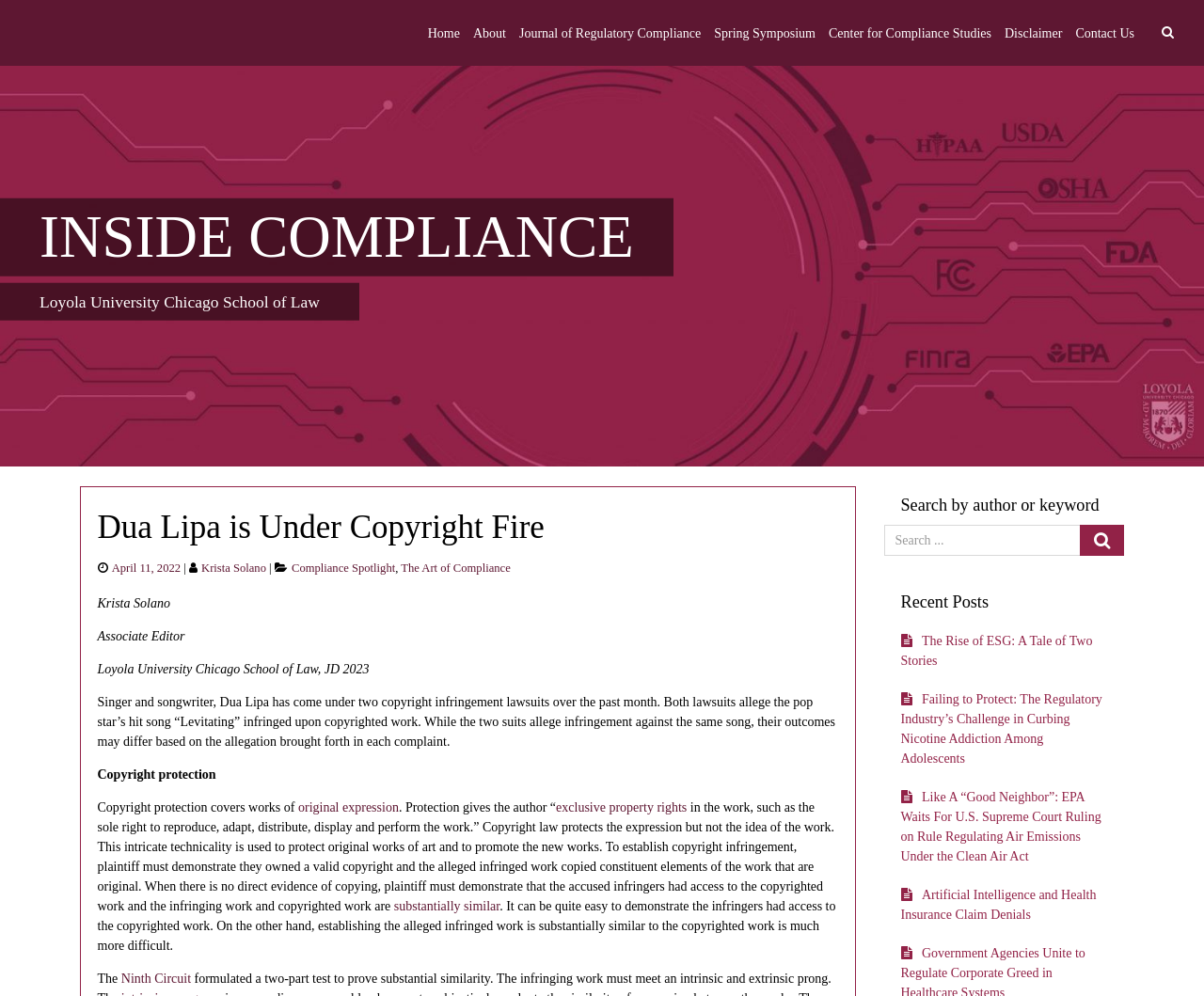Identify the bounding box coordinates of the area that should be clicked in order to complete the given instruction: "View the recent post about The Rise of ESG". The bounding box coordinates should be four float numbers between 0 and 1, i.e., [left, top, right, bottom].

[0.748, 0.636, 0.907, 0.67]